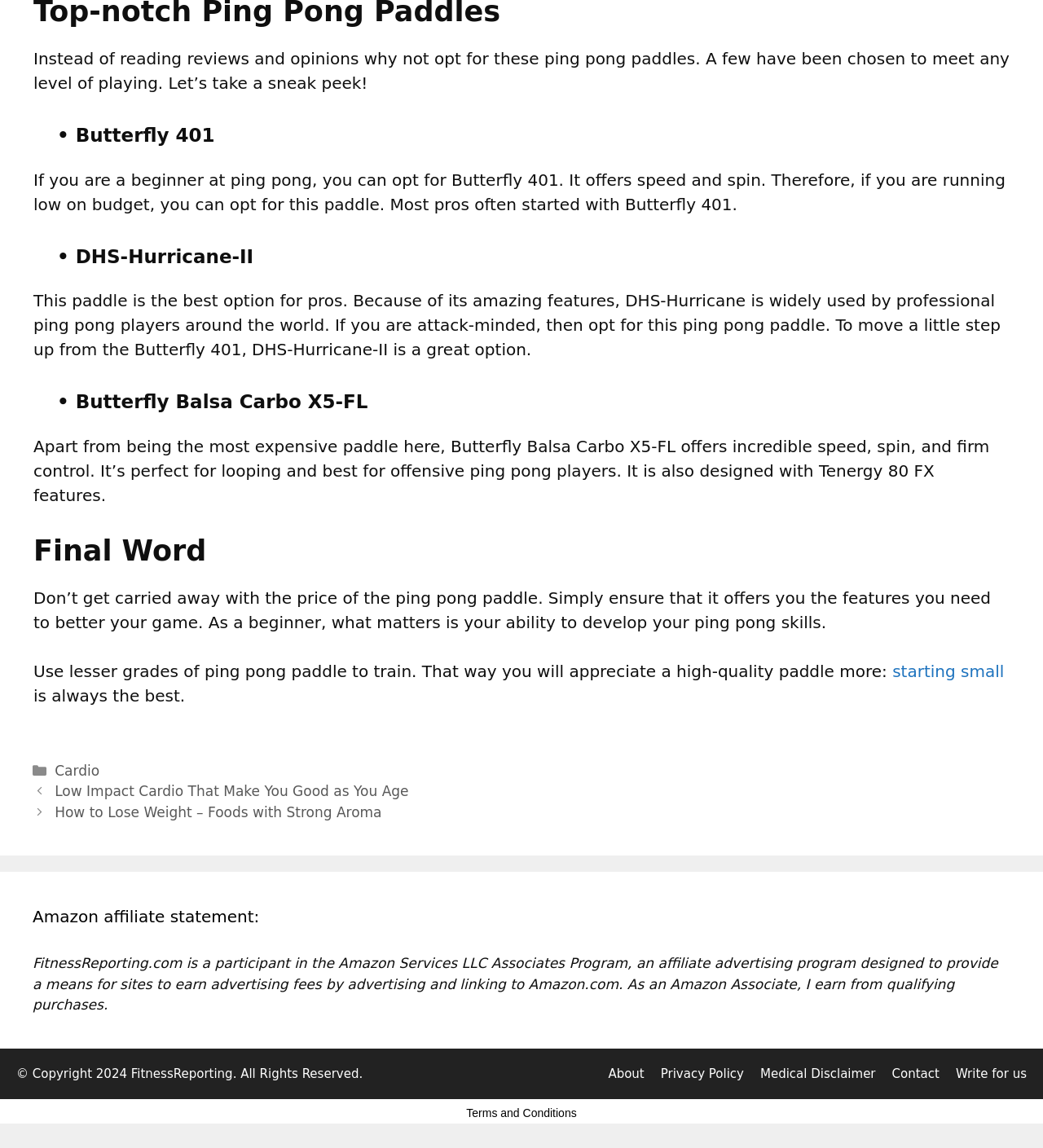Answer the question with a brief word or phrase:
How many ping pong paddles are recommended?

Three